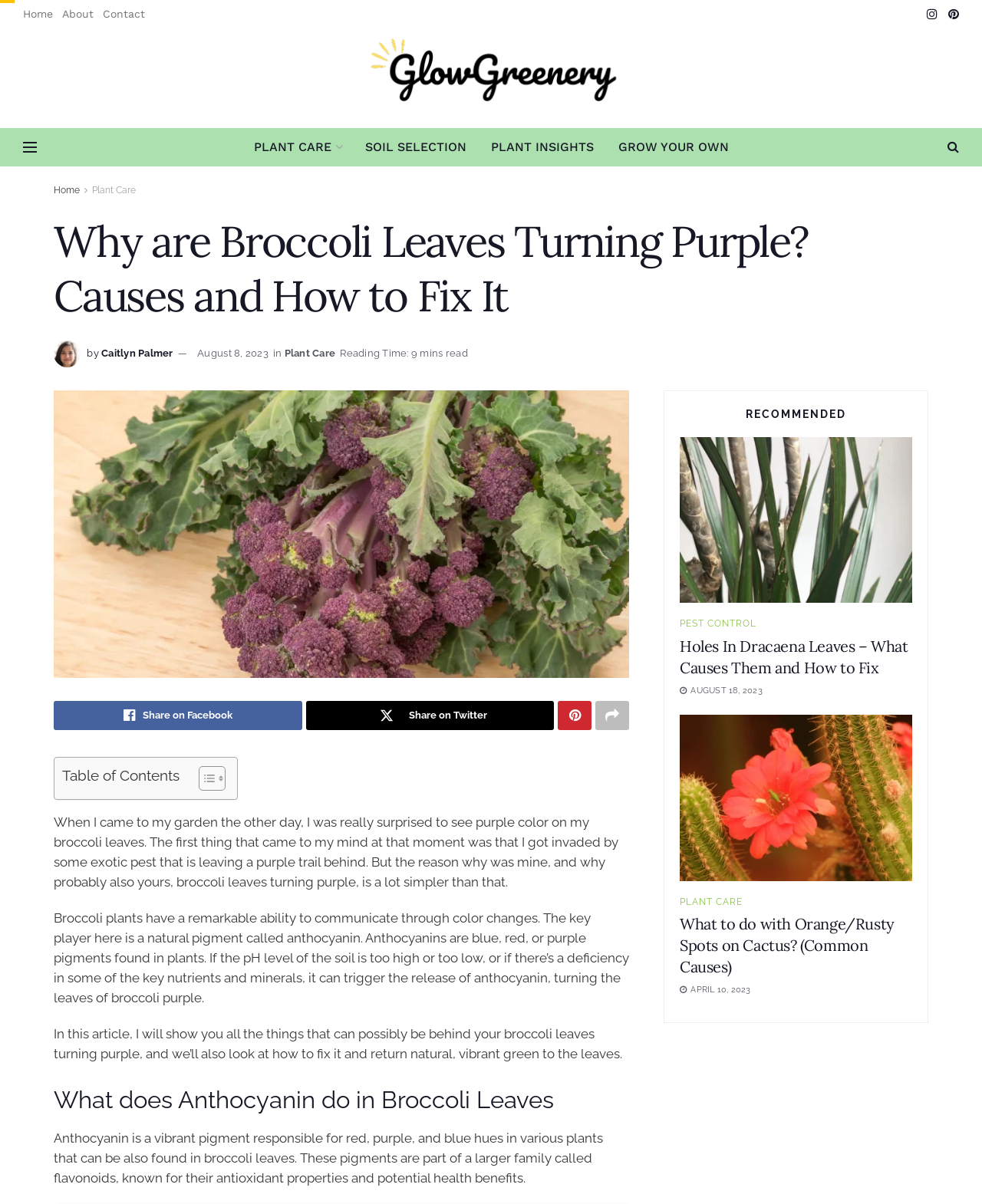Refer to the image and provide an in-depth answer to the question: 
What is the category of the recommended article?

The recommended article section is located at the bottom of the webpage, and it contains a heading that says 'RECOMMENDED'. Below this heading, there are two article summaries, and each summary includes a category label. The category label for the first recommended article is 'Plant Care'.